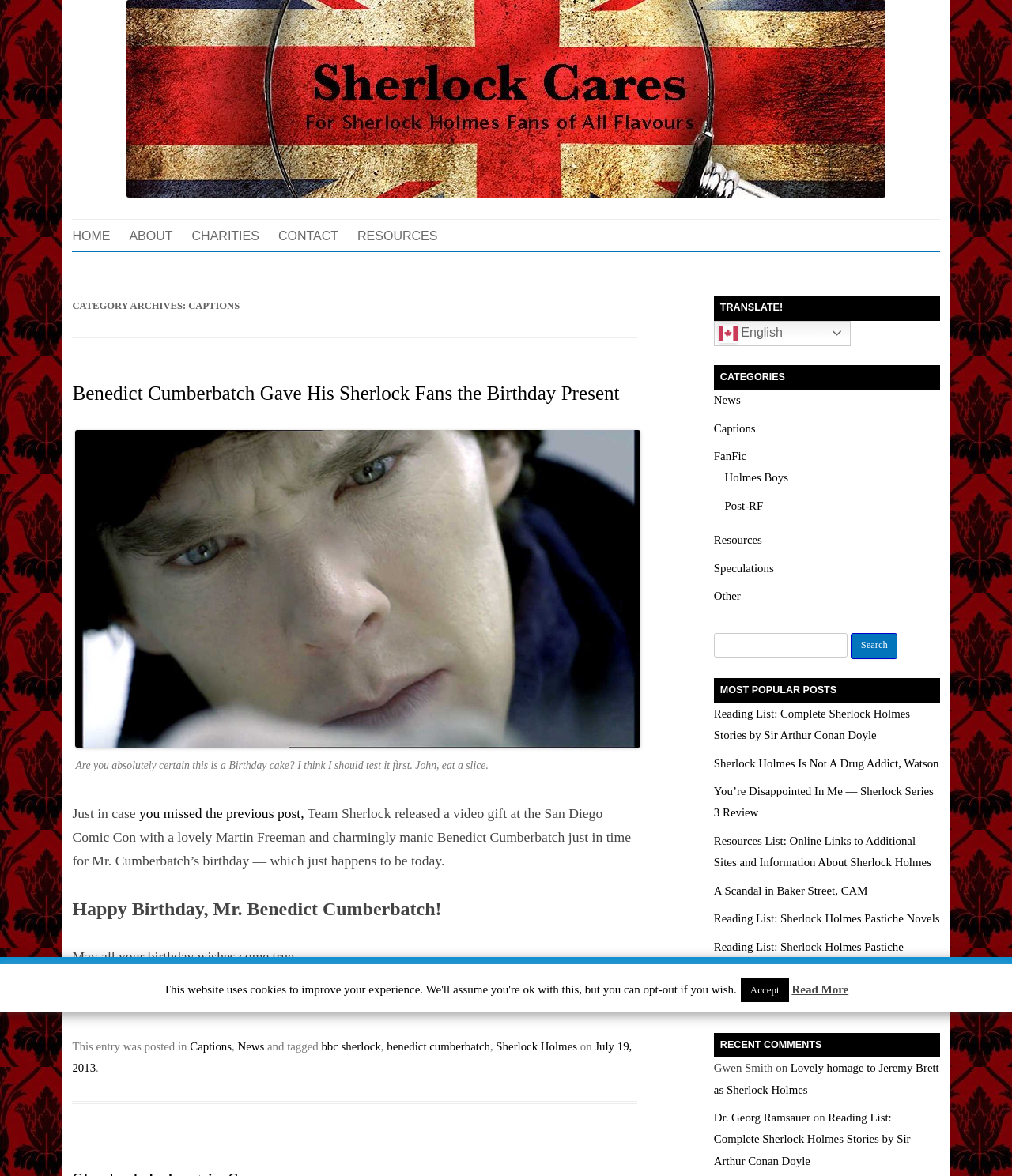Please specify the bounding box coordinates for the clickable region that will help you carry out the instruction: "Click on the 'HOME' link".

[0.071, 0.19, 0.109, 0.212]